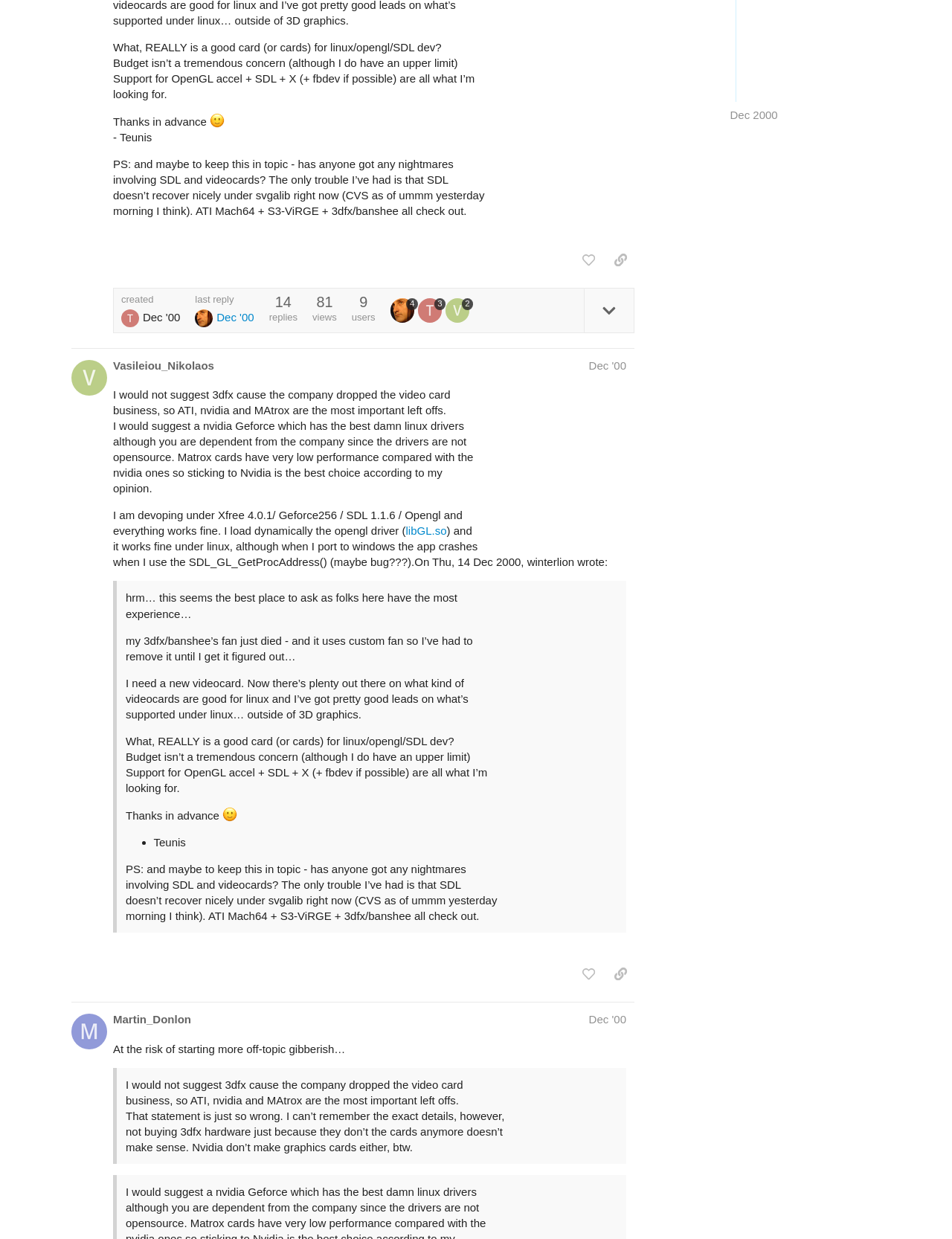Using the provided description 4, find the bounding box coordinates for the UI element. Provide the coordinates in (top-left x, top-left y, bottom-right x, bottom-right y) format, ensuring all values are between 0 and 1.

[0.41, 0.241, 0.439, 0.26]